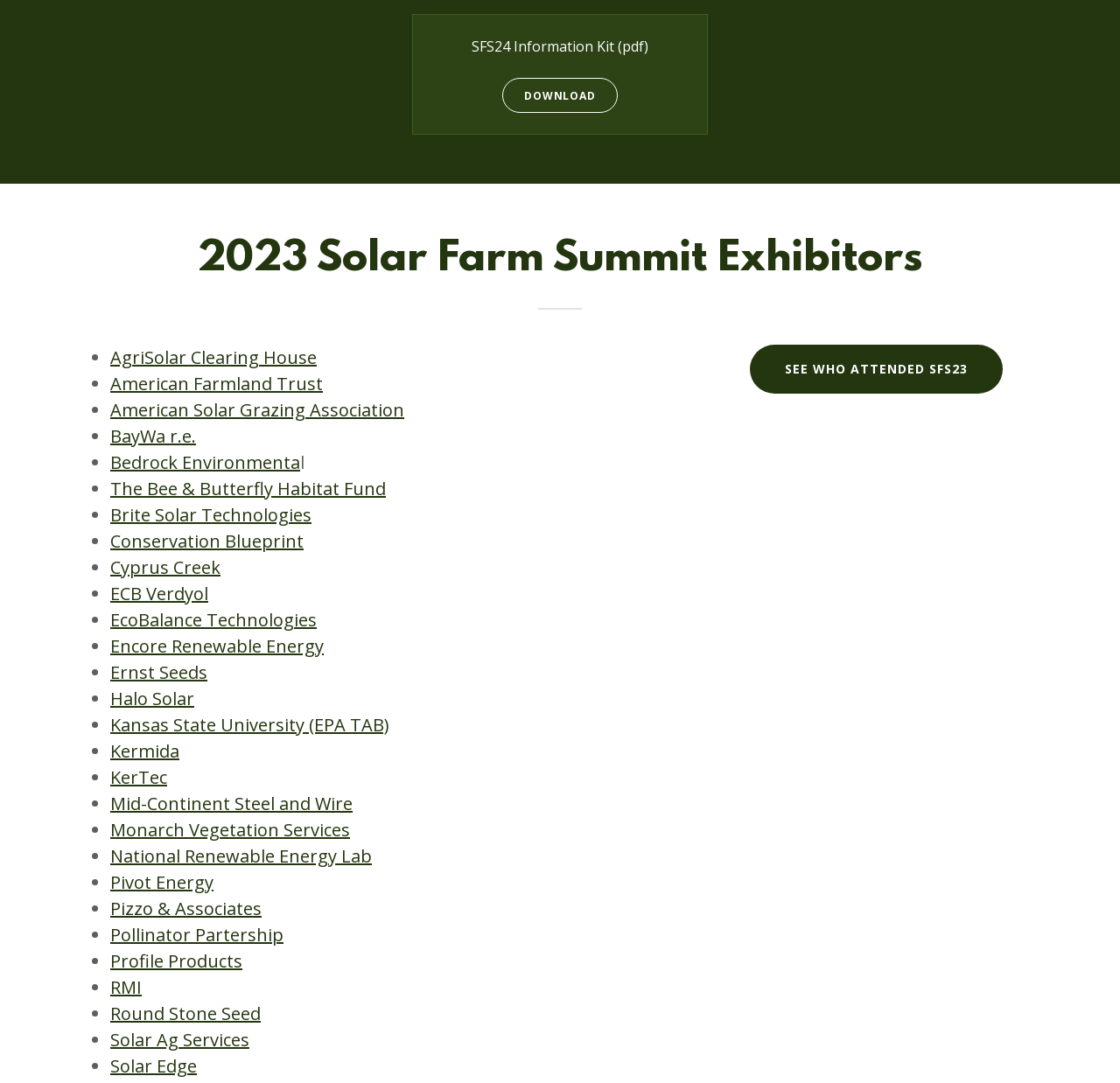How many exhibitors are listed?
Look at the screenshot and provide an in-depth answer.

The question asks for the number of exhibitors listed, which can be counted by looking at the list of links with bullet points. There are 30 links with bullet points, each representing an exhibitor.